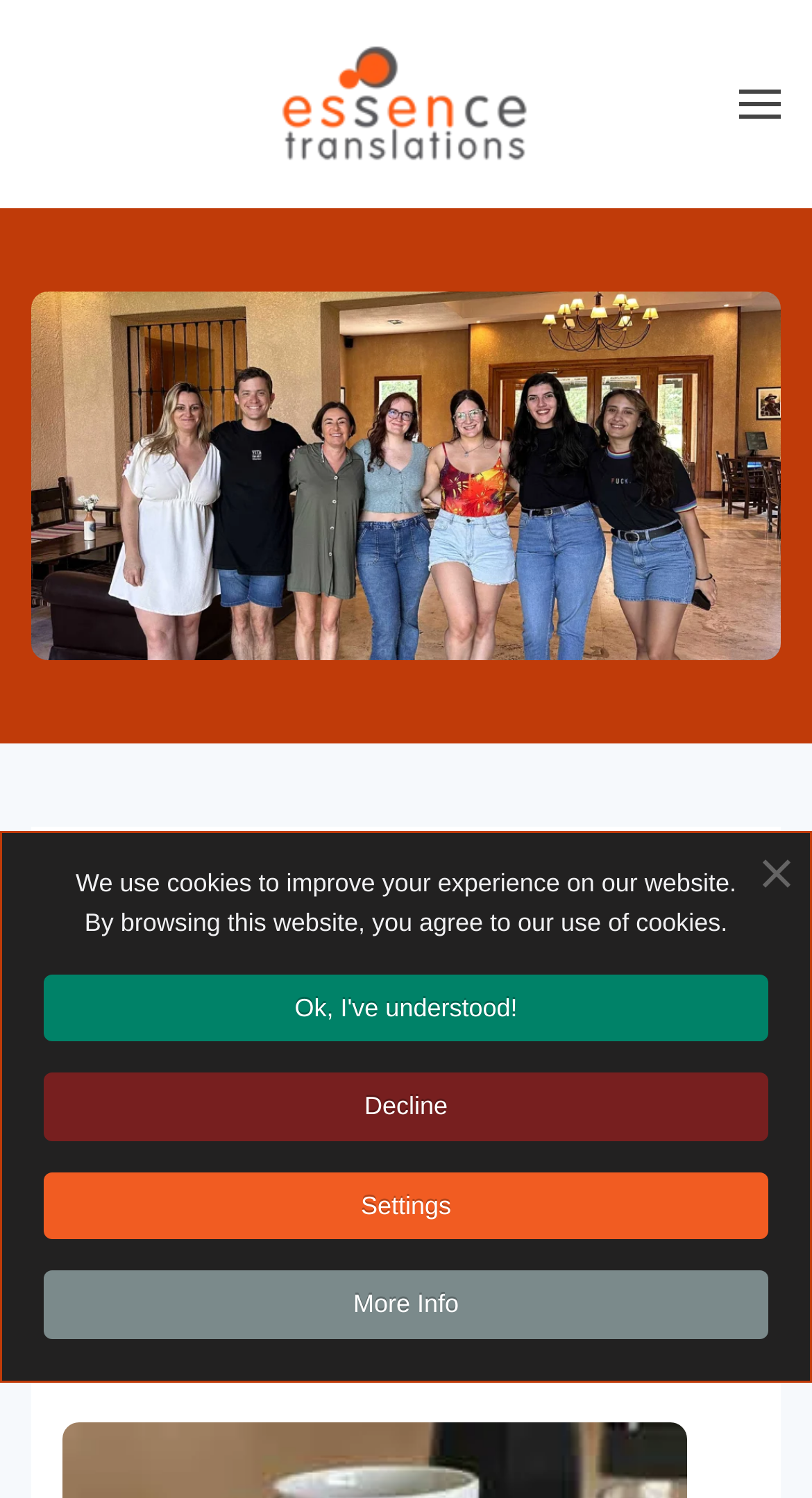Identify the bounding box coordinates of the region I need to click to complete this instruction: "Open menu".

[0.91, 0.014, 0.962, 0.125]